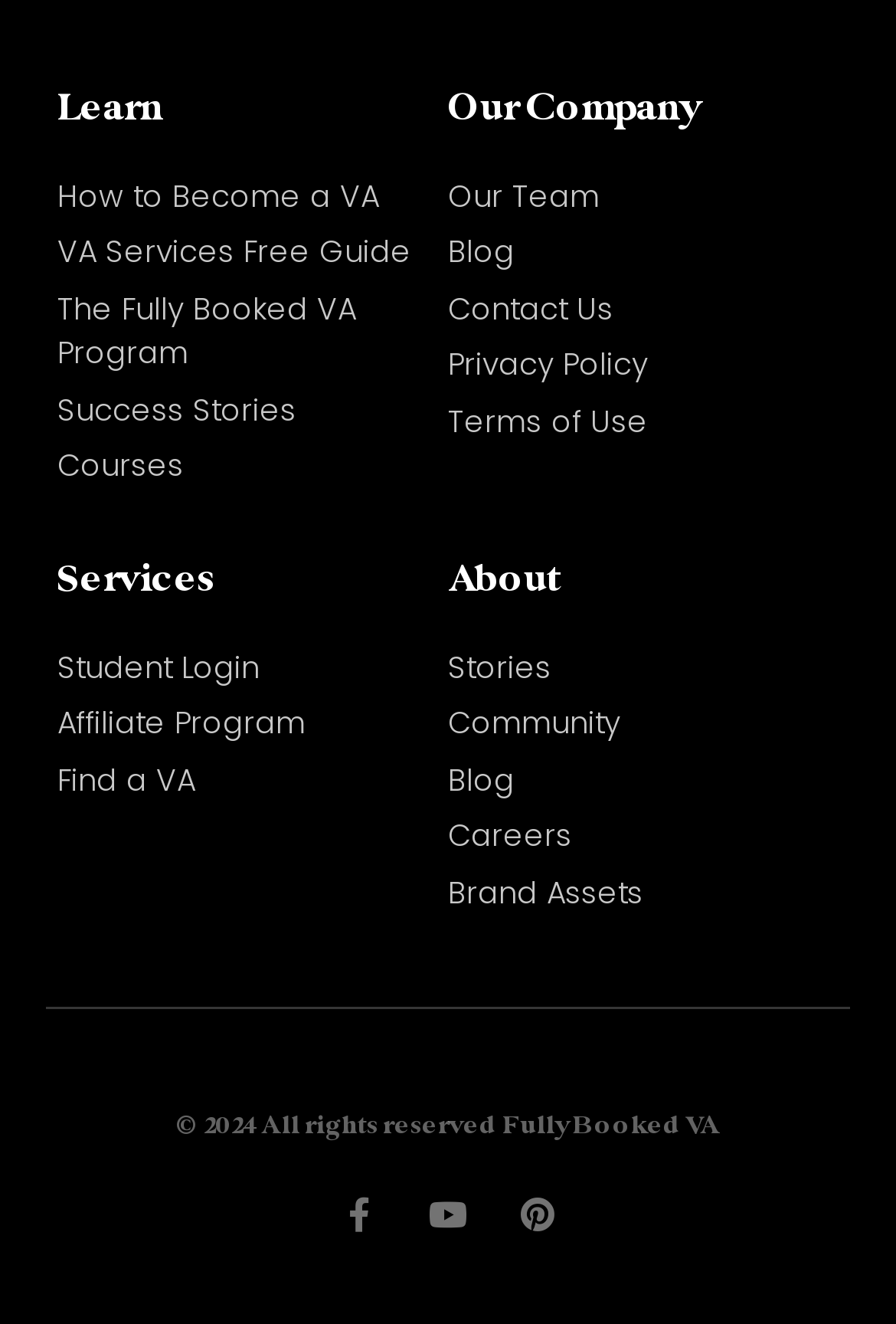What is the main topic of the 'Learn' section?
Please analyze the image and answer the question with as much detail as possible.

Based on the links provided under the 'Learn' section, such as 'How to Become a VA', 'VA Services Free Guide', and 'The Fully Booked VA Program', it can be inferred that the main topic of this section is related to Virtual Assistant (VA) services.